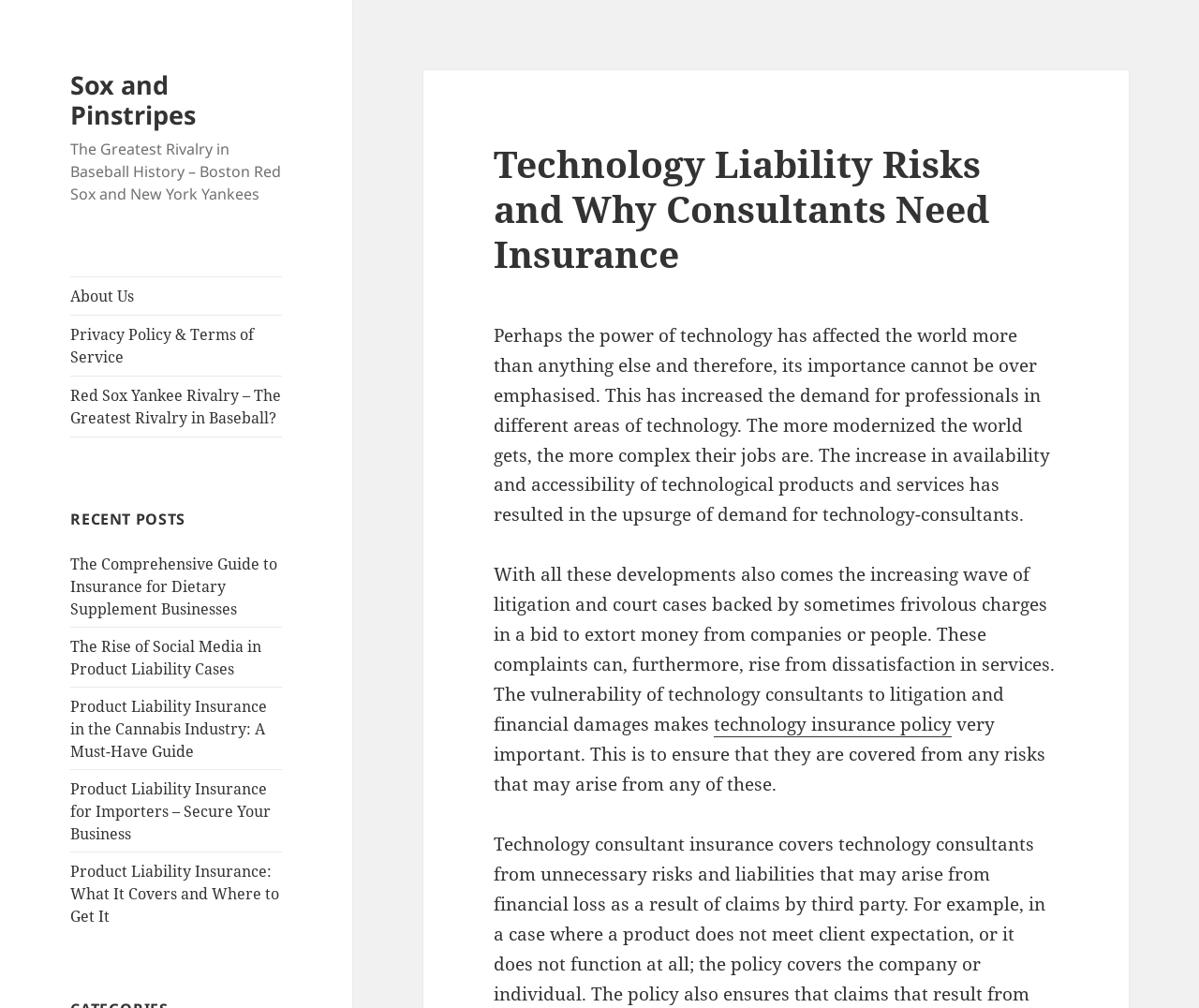Please identify the bounding box coordinates of the element that needs to be clicked to execute the following command: "Read the 'Technology Liability Risks and Why Consultants Need Insurance' heading". Provide the bounding box using four float numbers between 0 and 1, formatted as [left, top, right, bottom].

[0.412, 0.14, 0.882, 0.274]